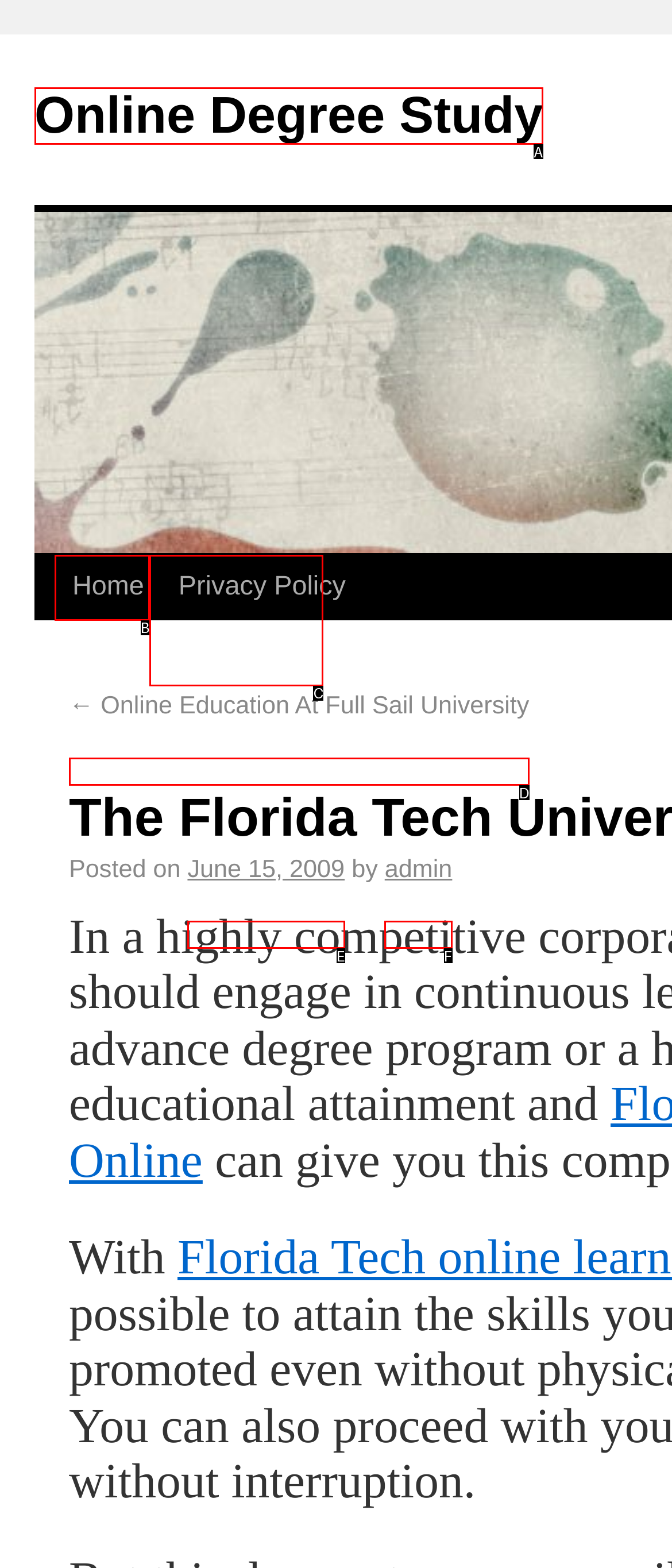Determine which option aligns with the description: Home. Provide the letter of the chosen option directly.

B